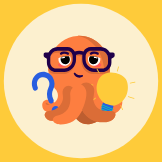Based on the image, please respond to the question with as much detail as possible:
What does the blue question mark represent?

The blue question mark held by the octopus in the other hand represents inquiry and exploration, as stated in the caption. This symbolizes the octopus's curious and inquiring nature, which aligns with the themes of education and discovery.